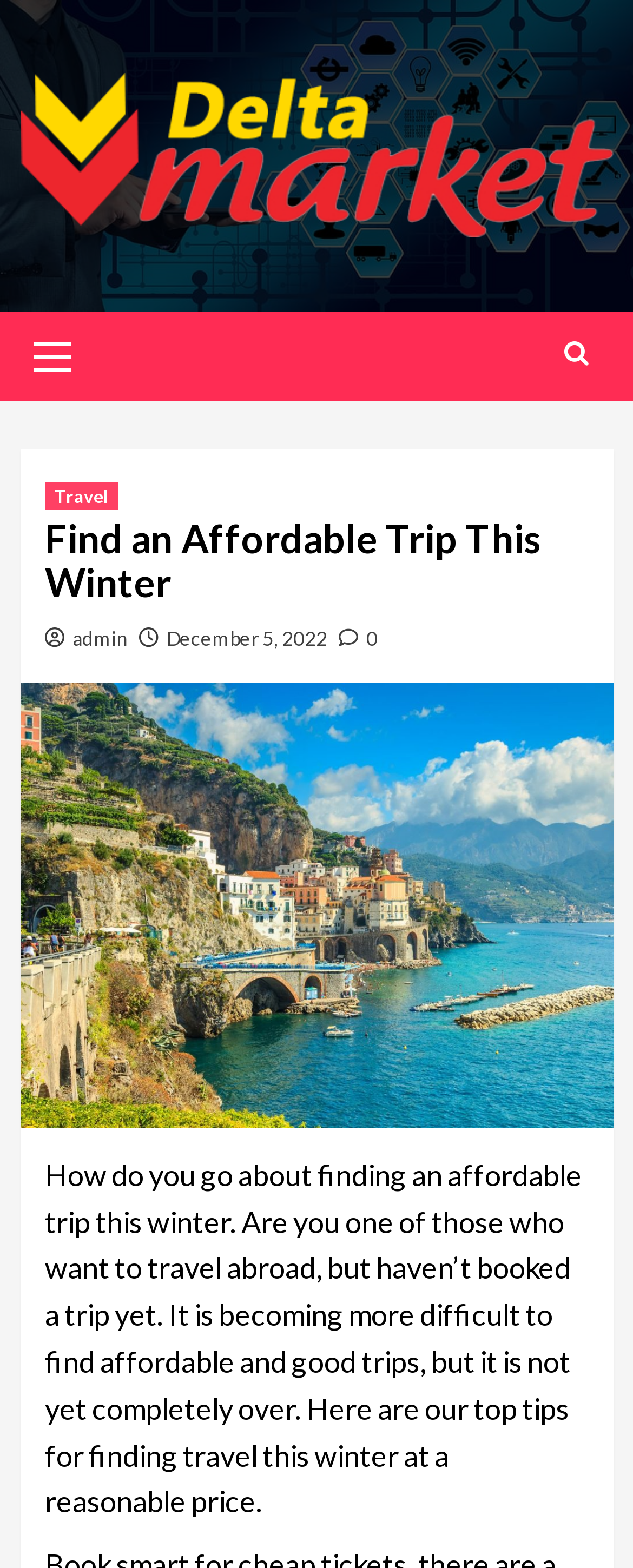Look at the image and give a detailed response to the following question: What is the purpose of the article?

The purpose of the article can be inferred from the static text, which mentions providing top tips for finding travel this winter at a reasonable price, indicating that the article aims to provide helpful information for finding affordable trips.